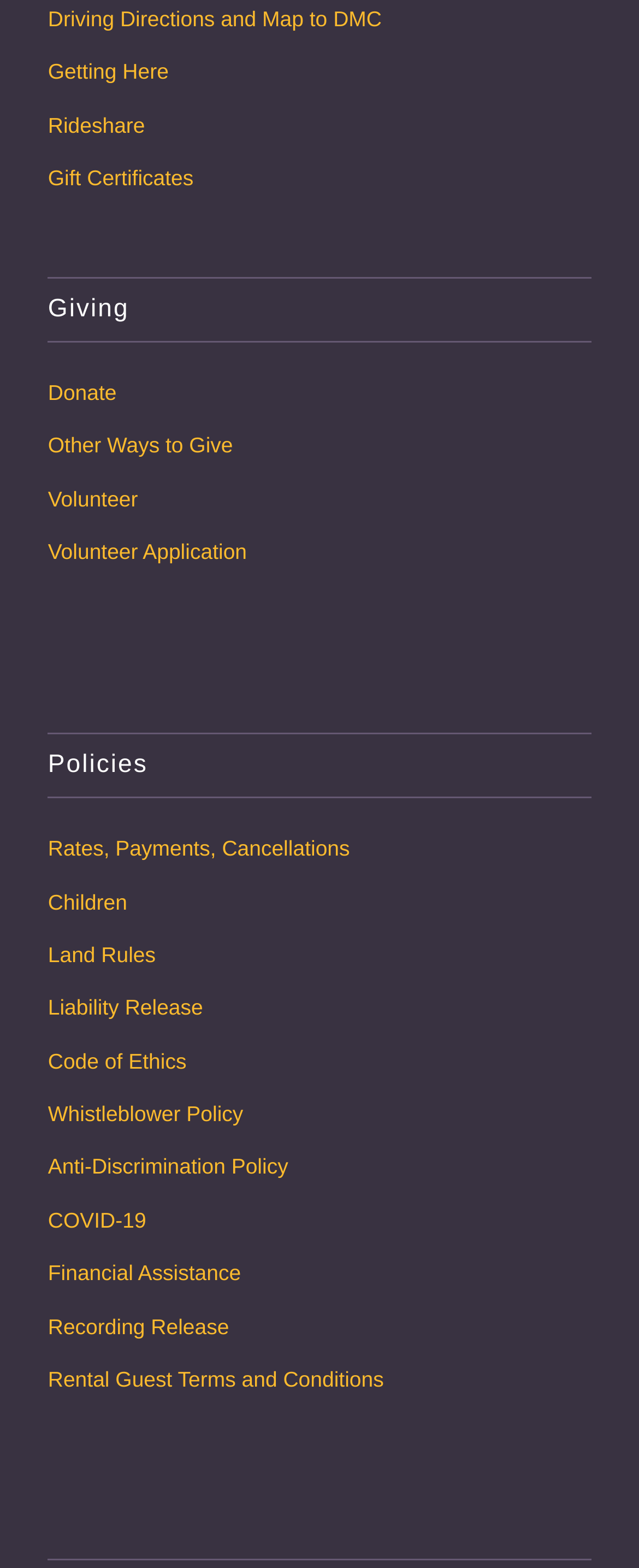Please determine the bounding box coordinates of the element to click on in order to accomplish the following task: "Learn about Financial Assistance". Ensure the coordinates are four float numbers ranging from 0 to 1, i.e., [left, top, right, bottom].

[0.075, 0.796, 0.925, 0.83]